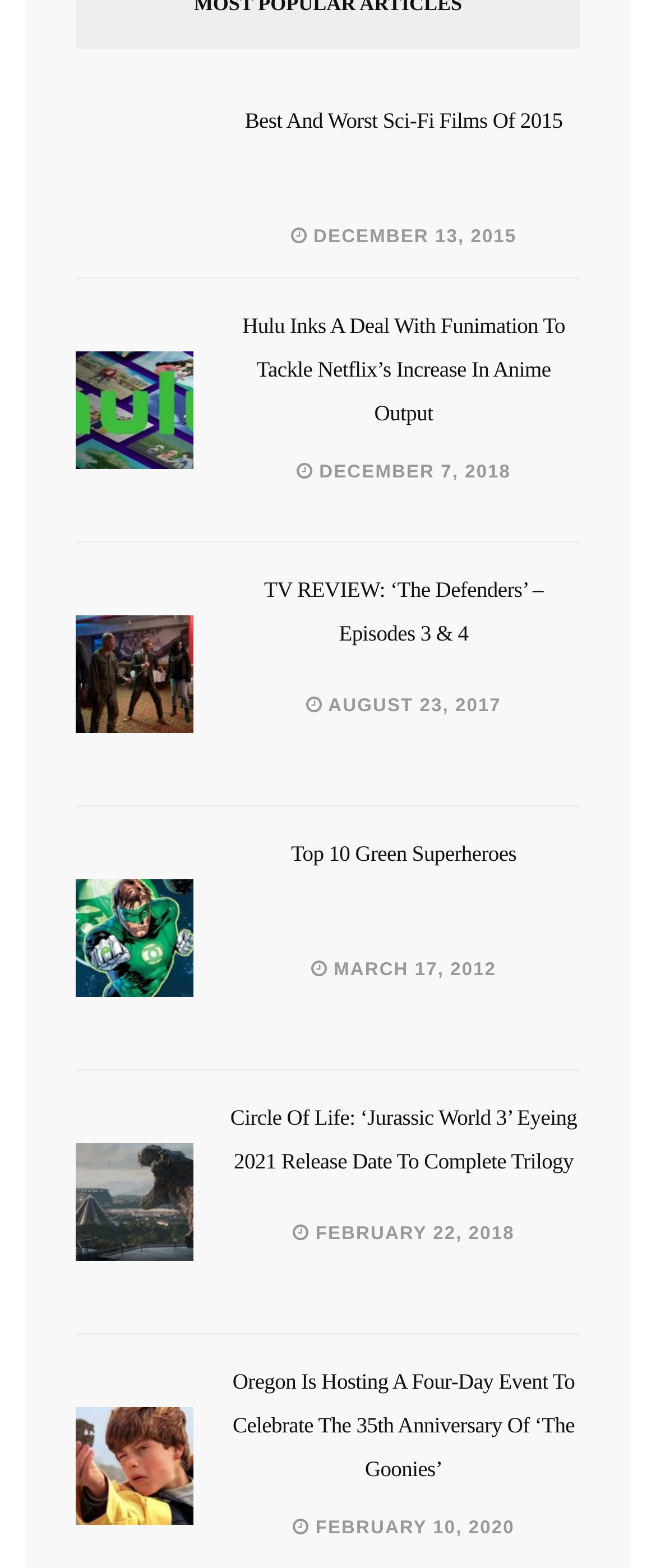What is the theme of the figure images on this webpage?
Give a thorough and detailed response to the question.

The figure images on this webpage are likely related to the articles, and they seem to be movie or TV show posters. For example, the first figure image might be a poster for a Sci-Fi movie, and the second one might be a poster for an anime show.